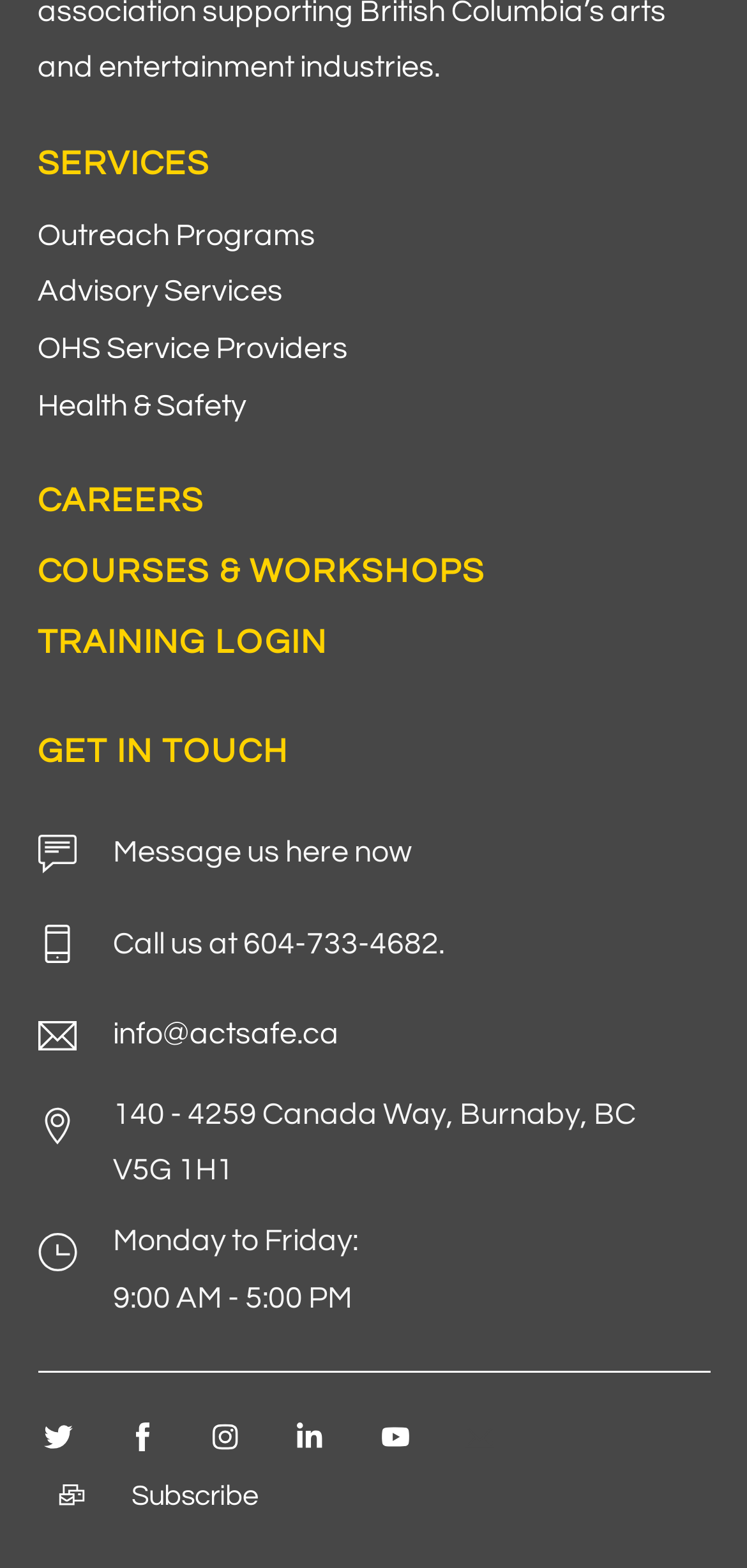What is the first service listed? Analyze the screenshot and reply with just one word or a short phrase.

Outreach Programs